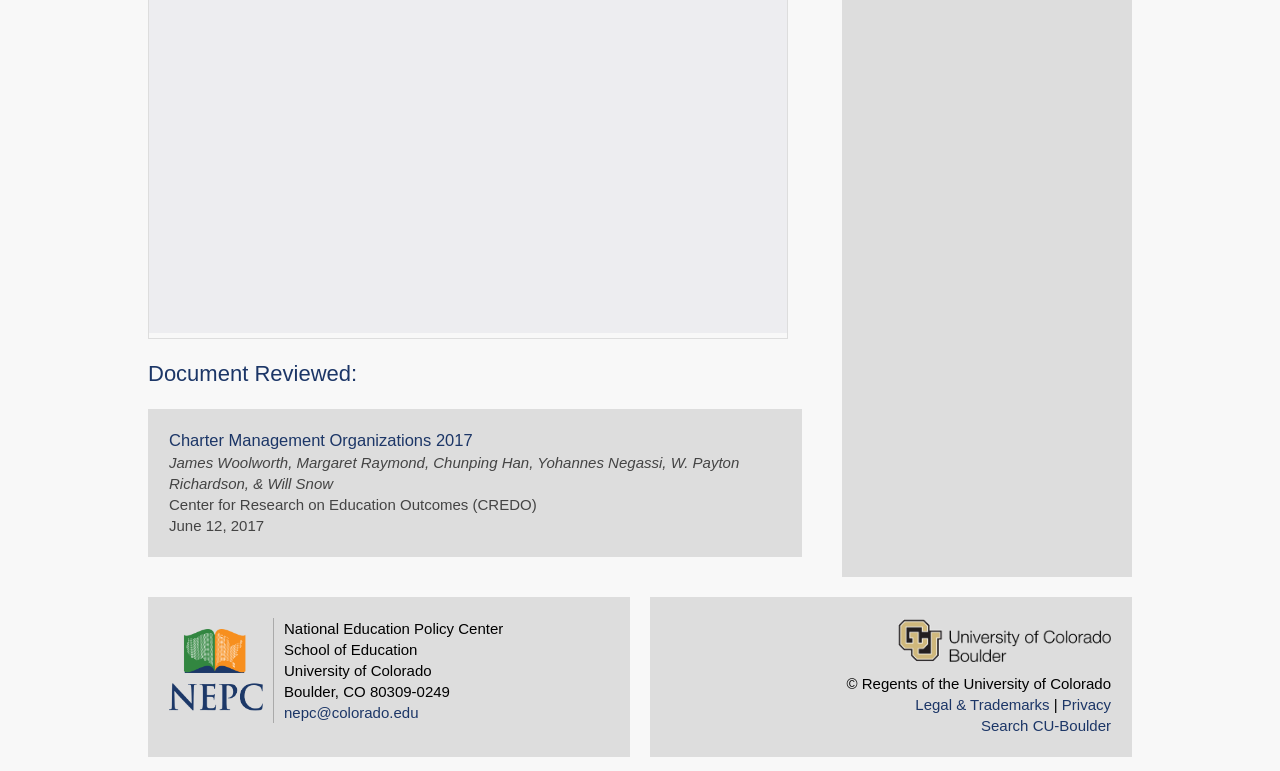Using the provided element description "Legal & Trademarks", determine the bounding box coordinates of the UI element.

[0.715, 0.903, 0.82, 0.925]